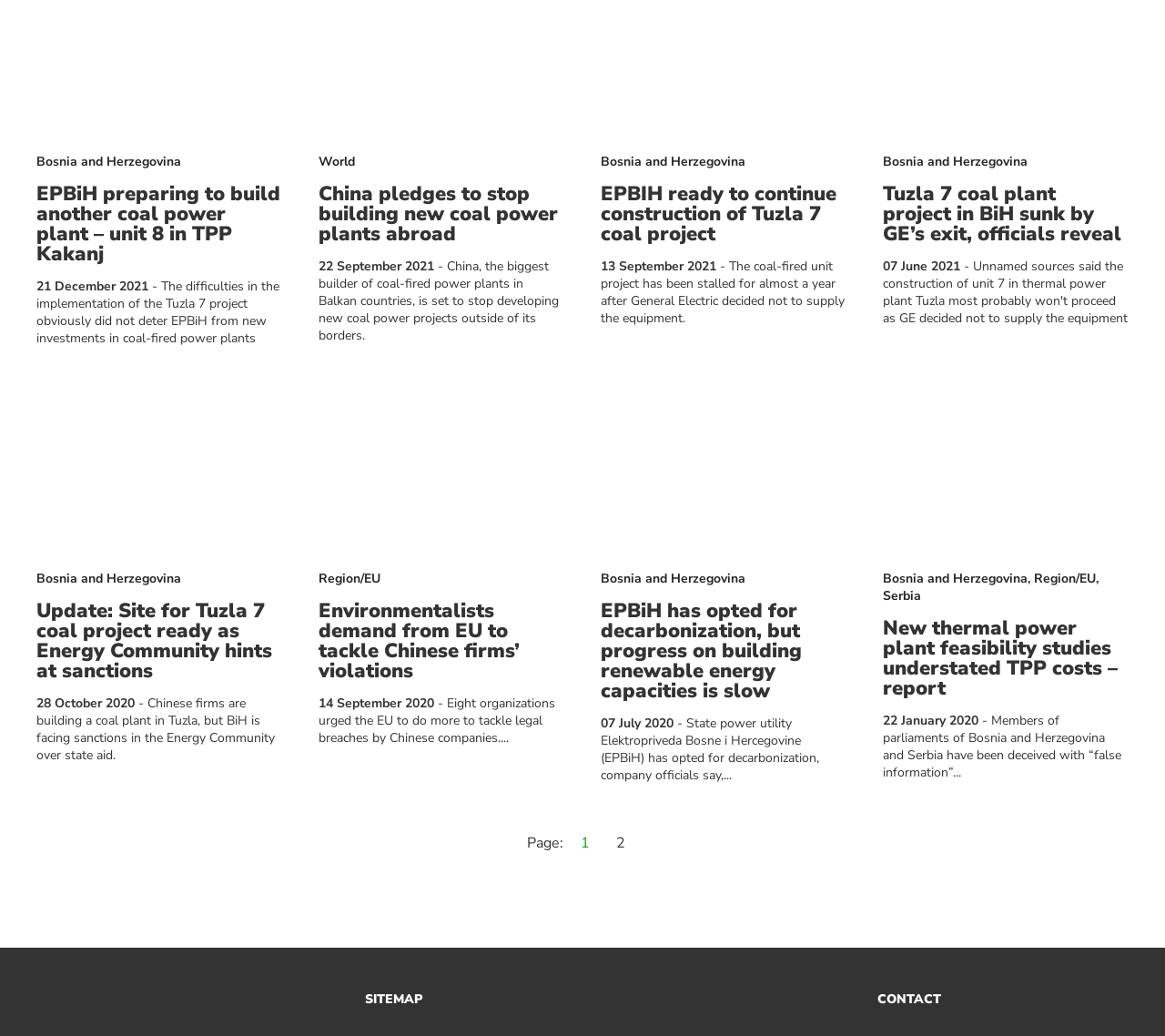Please identify the bounding box coordinates of the clickable region that I should interact with to perform the following instruction: "View the article about China pledging to stop building new coal power plants abroad". The coordinates should be expressed as four float numbers between 0 and 1, i.e., [left, top, right, bottom].

[0.273, 0.178, 0.484, 0.236]